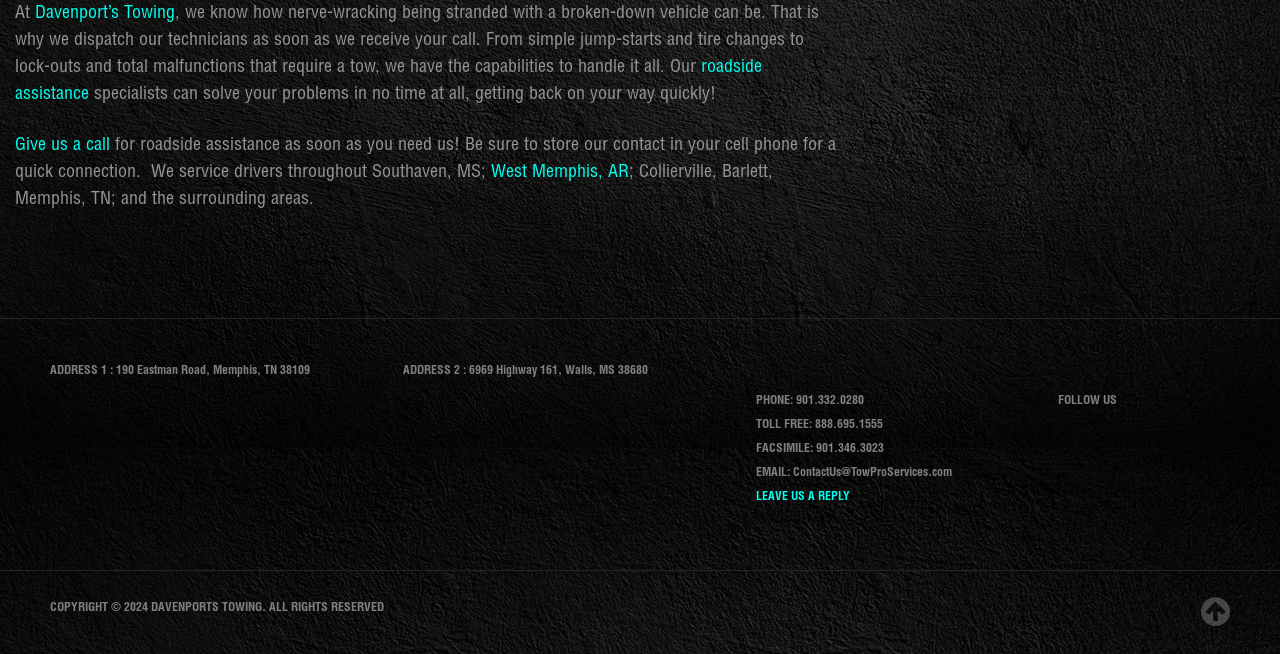How can you contact them?
Please provide a comprehensive and detailed answer to the question.

The webpage provides multiple ways to contact them, including phone number 901.332.0280, toll-free number 888.695.1555, facsimile number 901.346.3023, and email address ContactUs@TowProServices.com, as stated in the static text elements.